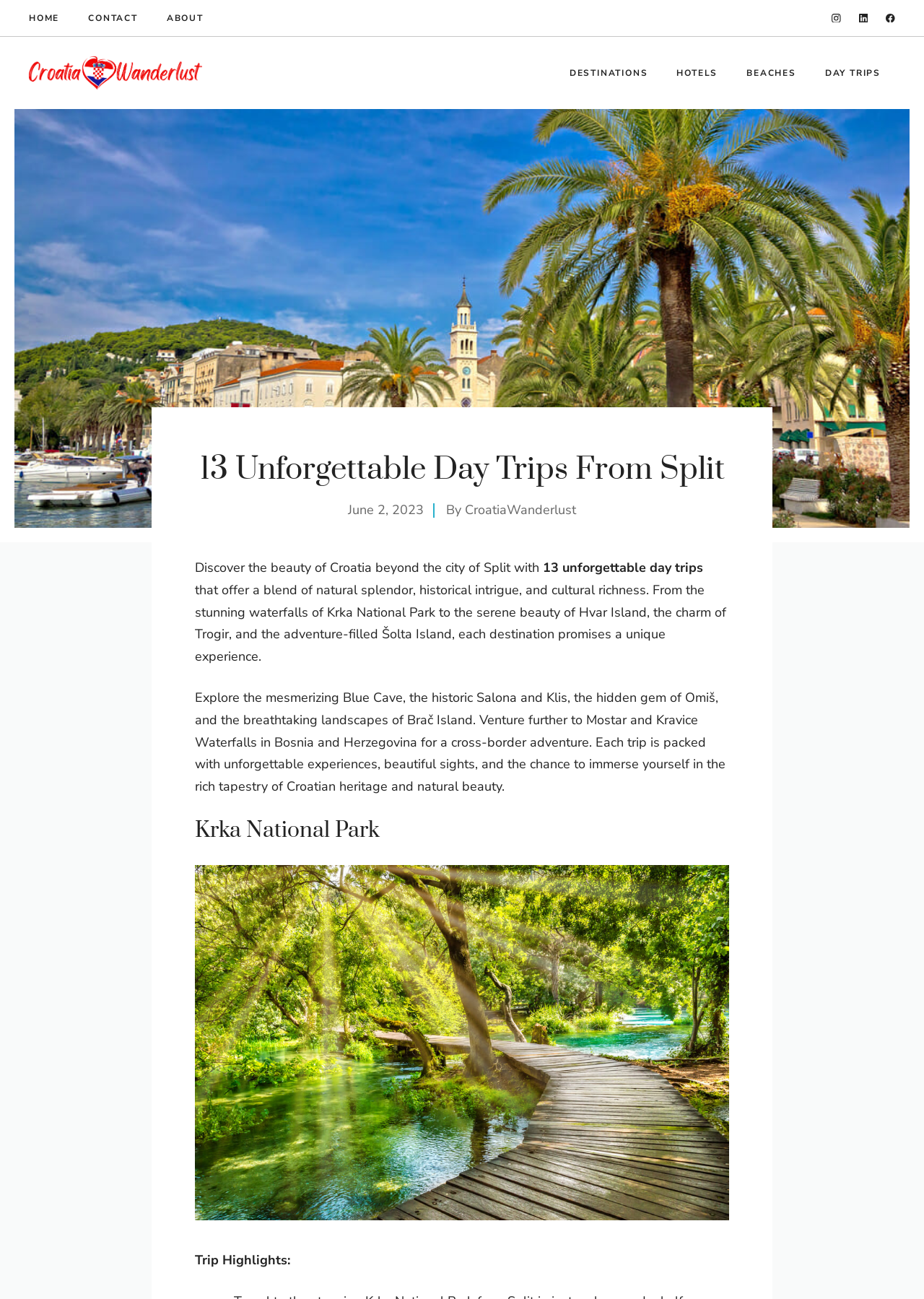Identify the bounding box coordinates of the part that should be clicked to carry out this instruction: "go to home page".

[0.031, 0.008, 0.064, 0.02]